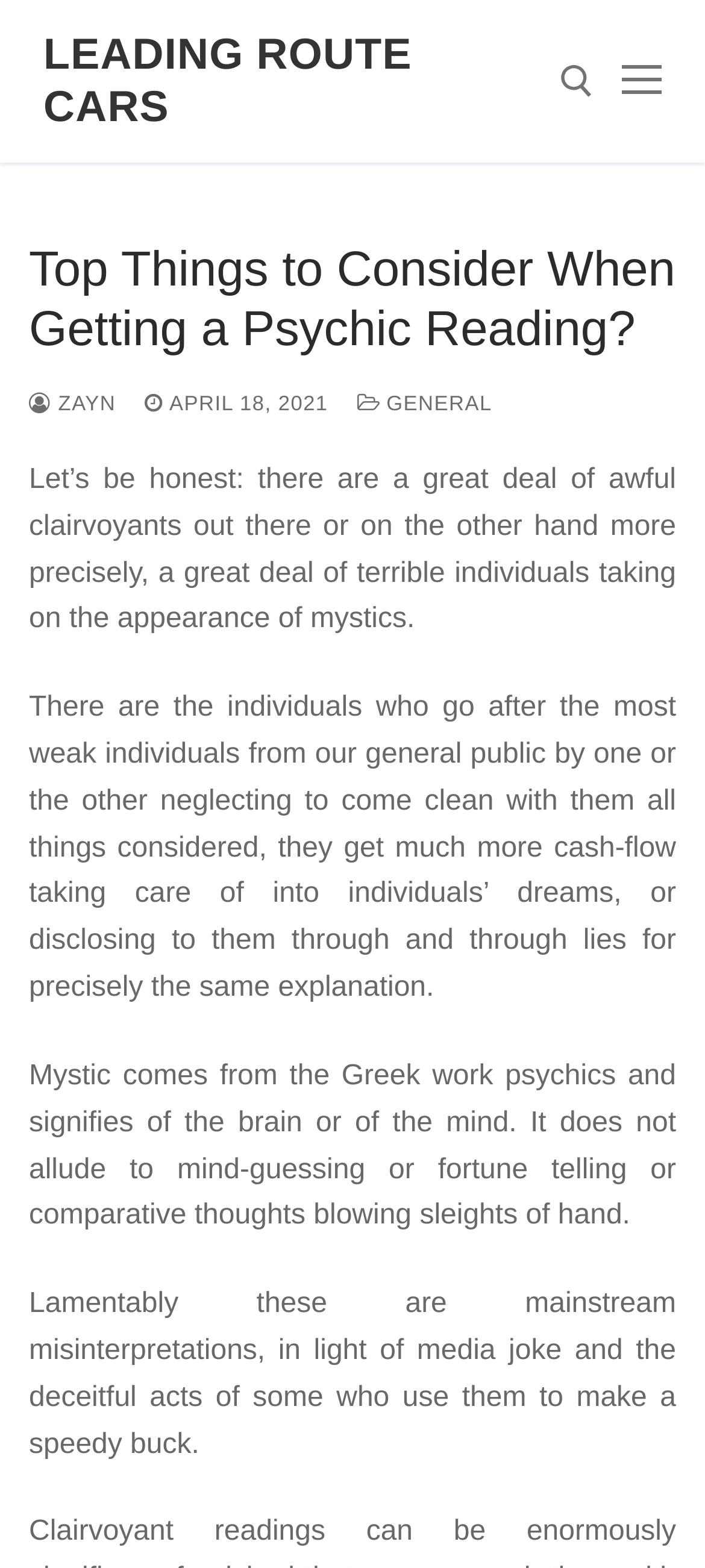What is the date of the article?
We need a detailed and exhaustive answer to the question. Please elaborate.

The date of the article can be found below the main heading, where it says 'APRIL 18, 2021' in a link format. This date is also associated with a time element, but the exact time is not specified.